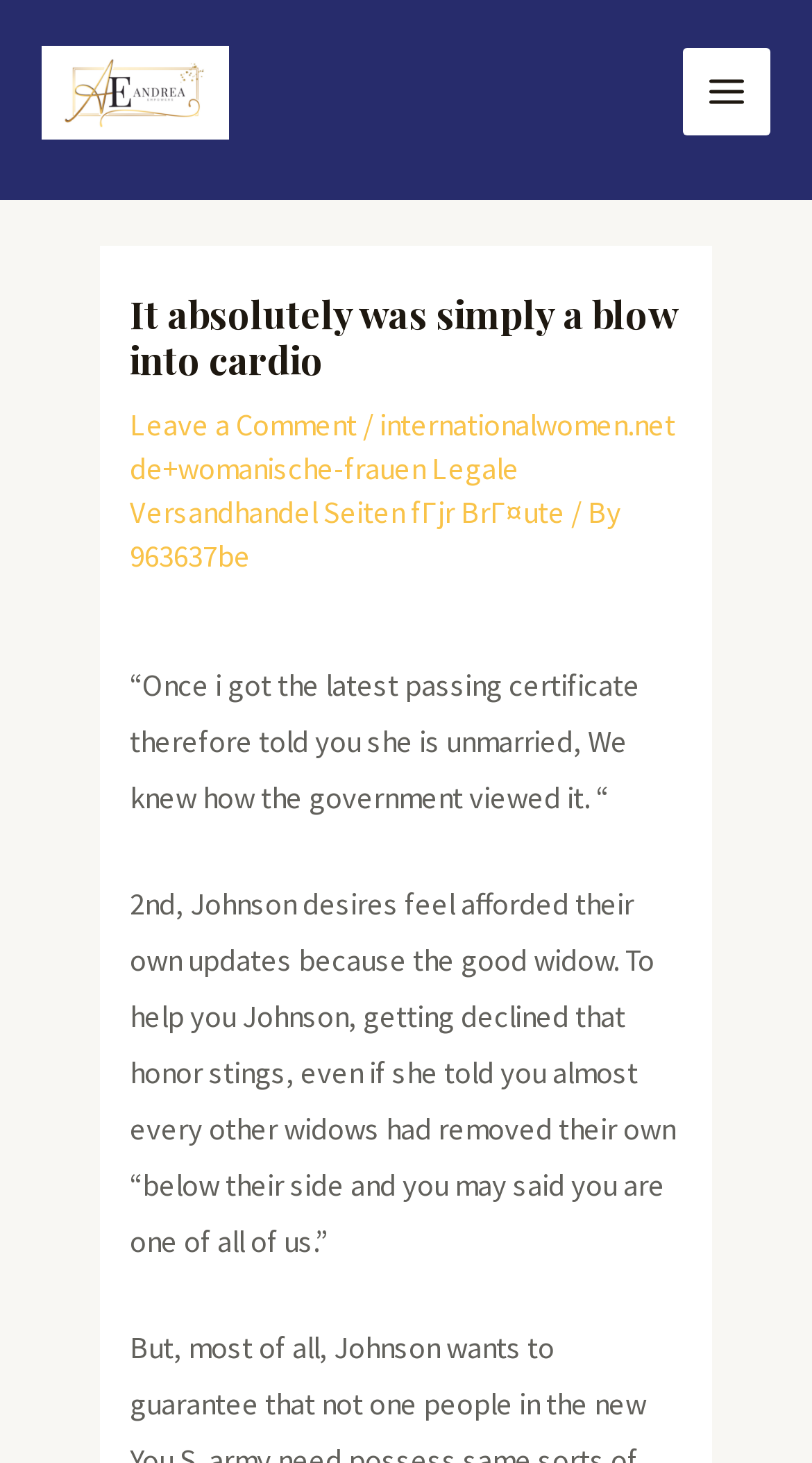Answer this question using a single word or a brief phrase:
What is the text on the top-left image?

Andrea Empowers Academy